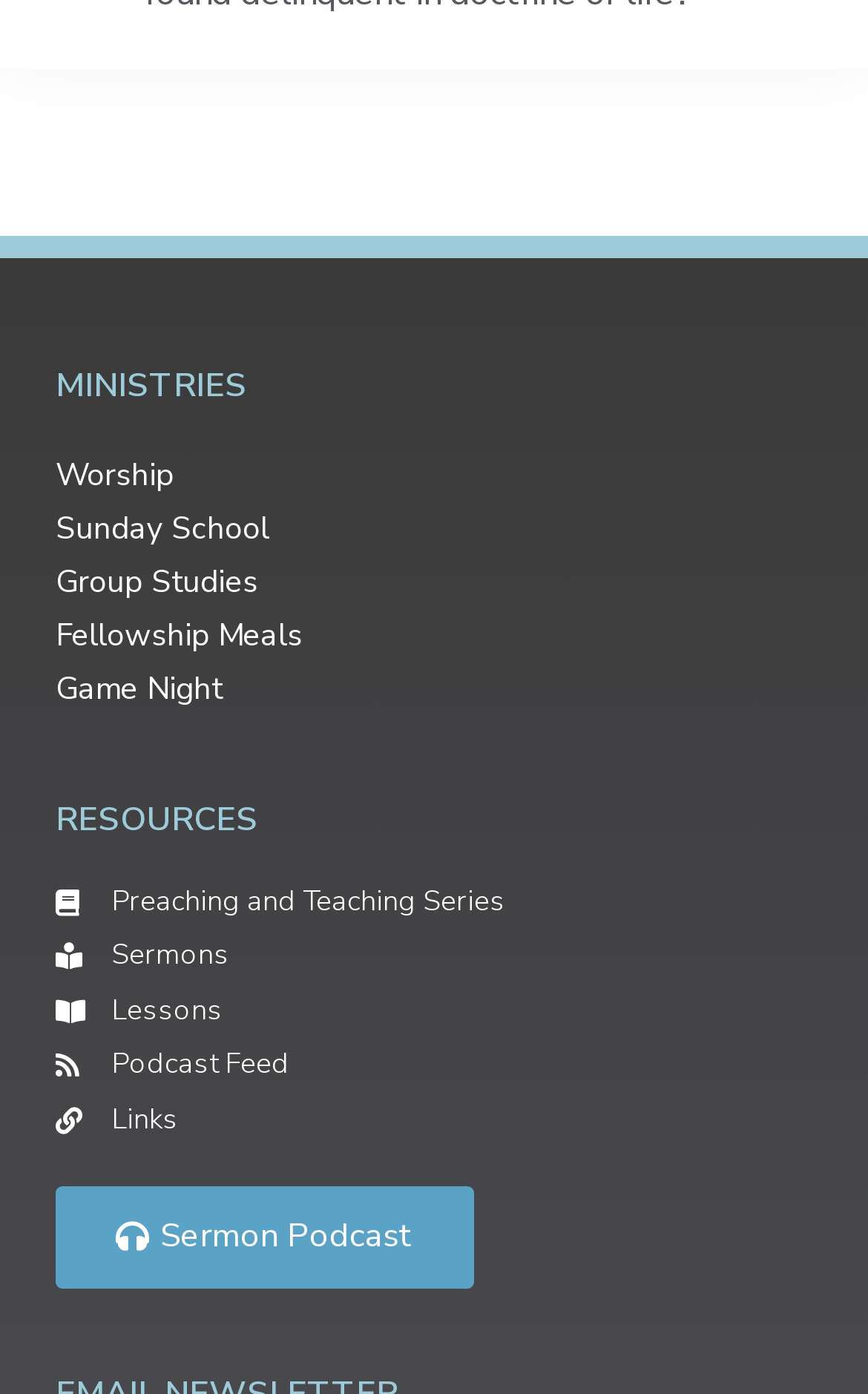Determine the bounding box coordinates of the region that needs to be clicked to achieve the task: "Explore Fellowship Meals".

[0.064, 0.44, 0.349, 0.471]